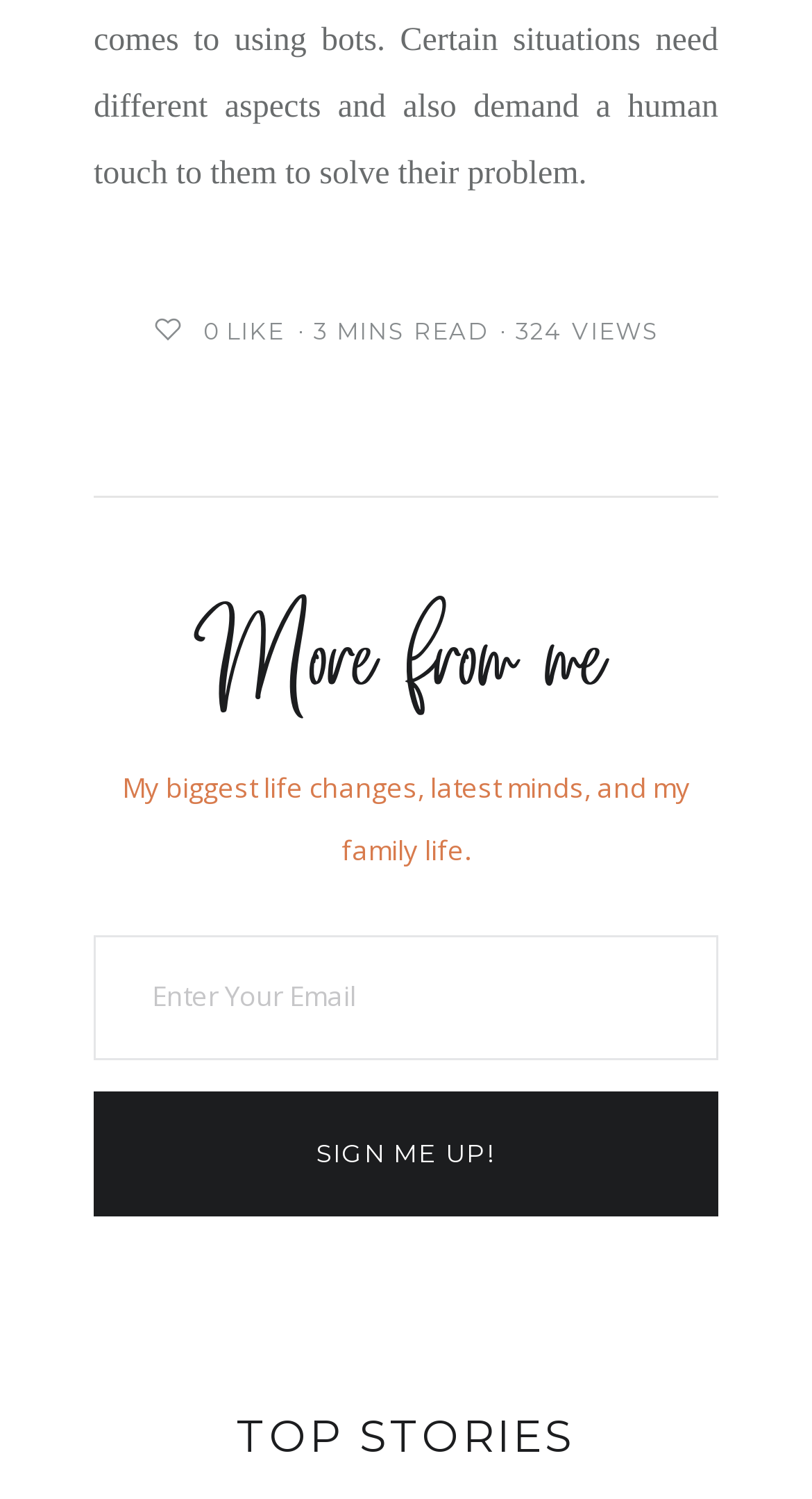What is the purpose of the textbox at the bottom of the webpage?
Refer to the image and offer an in-depth and detailed answer to the question.

I found the answer by looking at the textbox element with the placeholder text 'Enter Your Email' which is located at the bottom of the webpage, indicating that the user needs to enter their email address in this field.